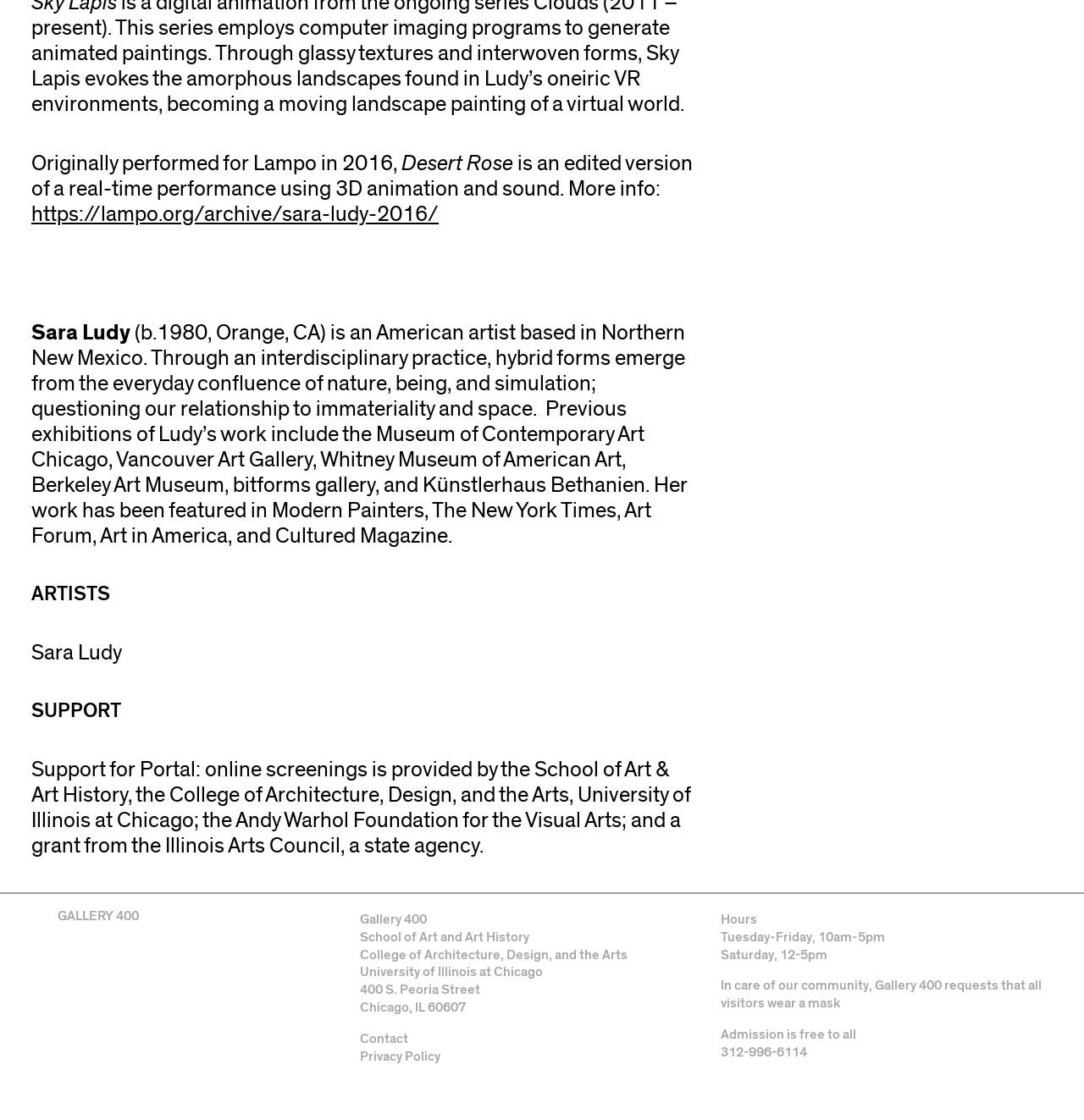What is the admission policy of the gallery?
Provide an in-depth answer to the question, covering all aspects.

The answer can be found in the StaticText element with the text 'Admission is free to all' which is located at the bottom of the webpage, indicating that the gallery's admission policy is free to all visitors.